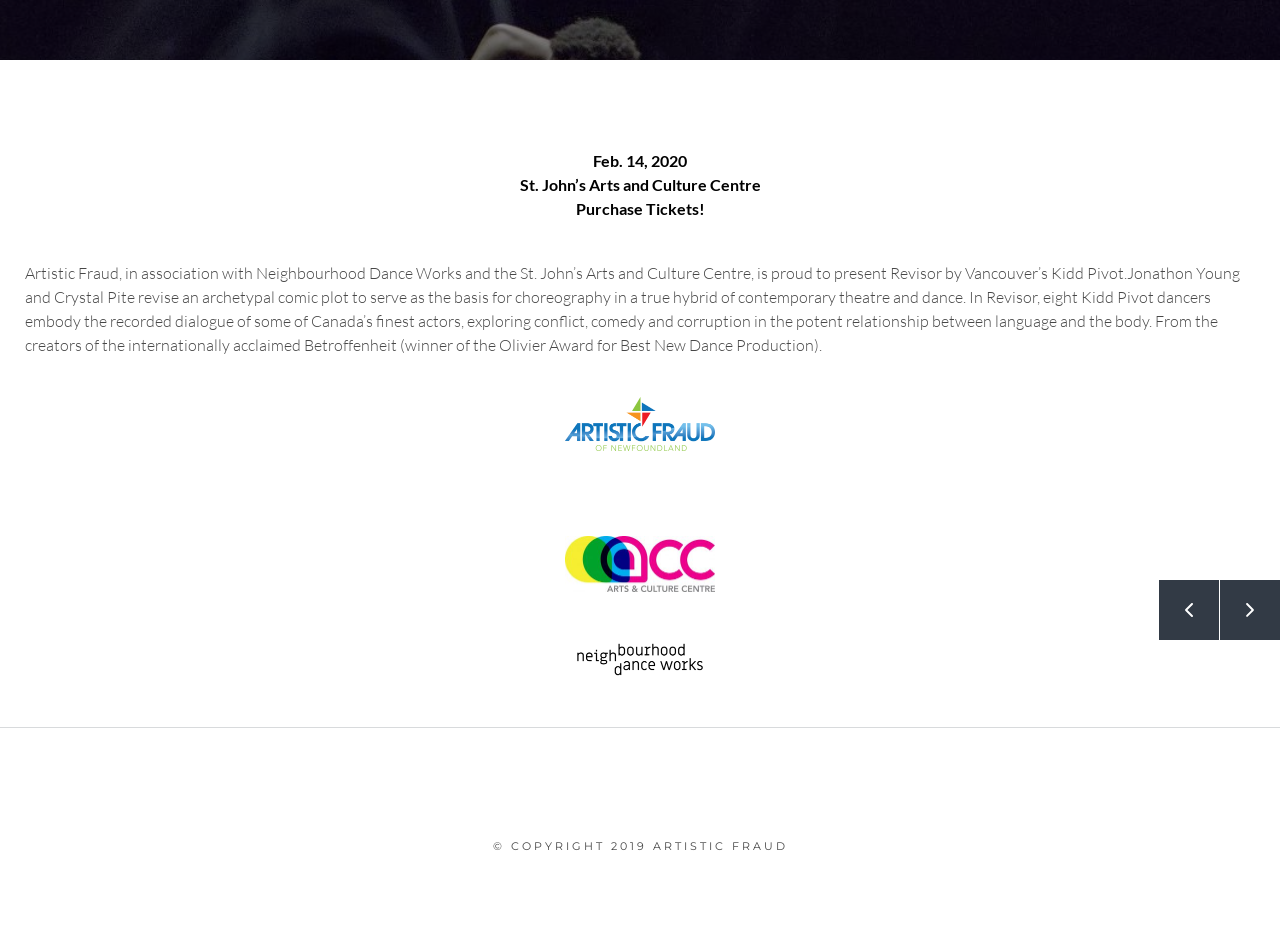Determine the bounding box coordinates of the UI element described below. Use the format (top-left x, top-left y, bottom-right x, bottom-right y) with floating point numbers between 0 and 1: Prev

[0.905, 0.614, 0.952, 0.678]